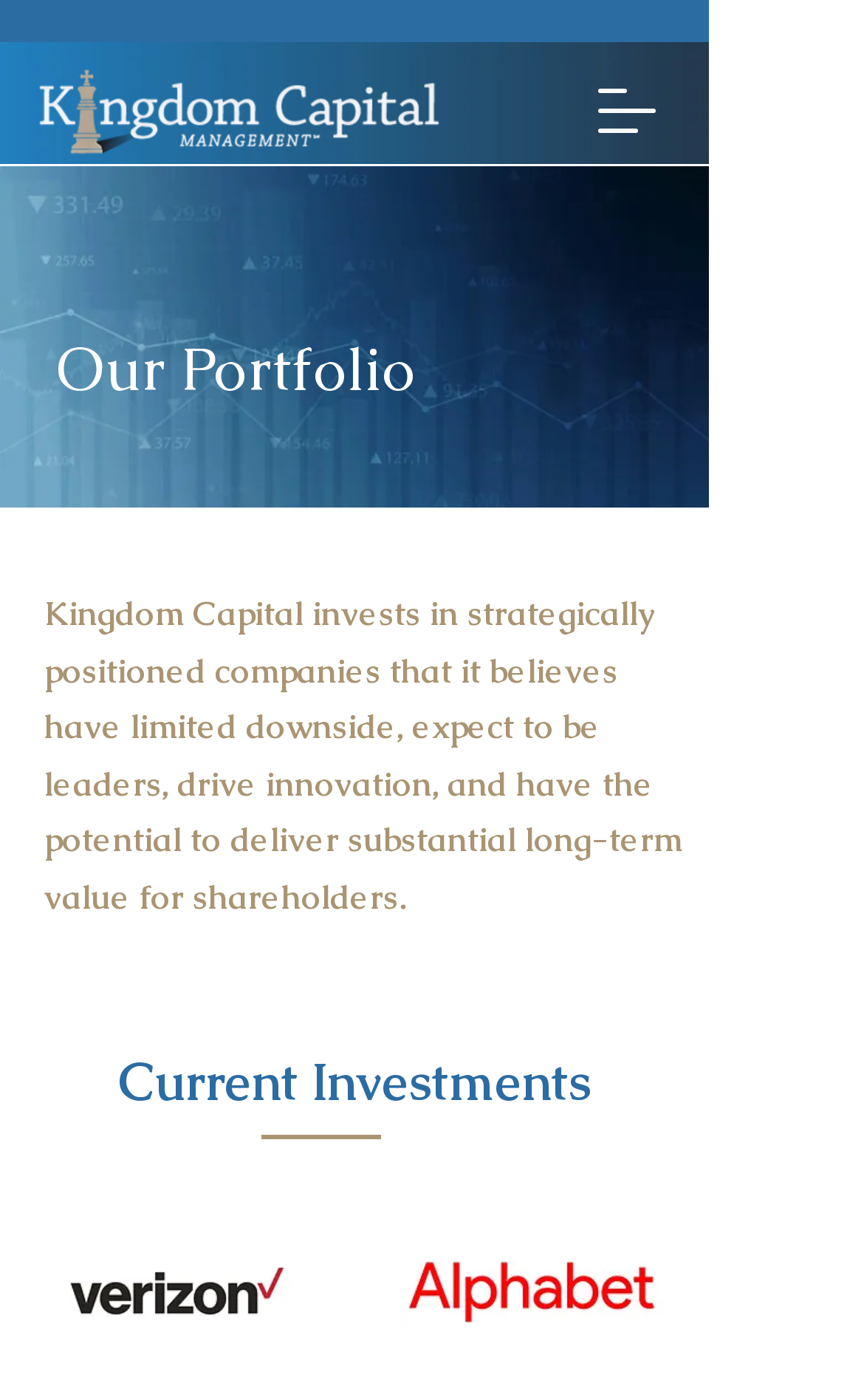Given the webpage screenshot, identify the bounding box of the UI element that matches this description: "aria-label="Open navigation menu"".

[0.662, 0.04, 0.79, 0.119]